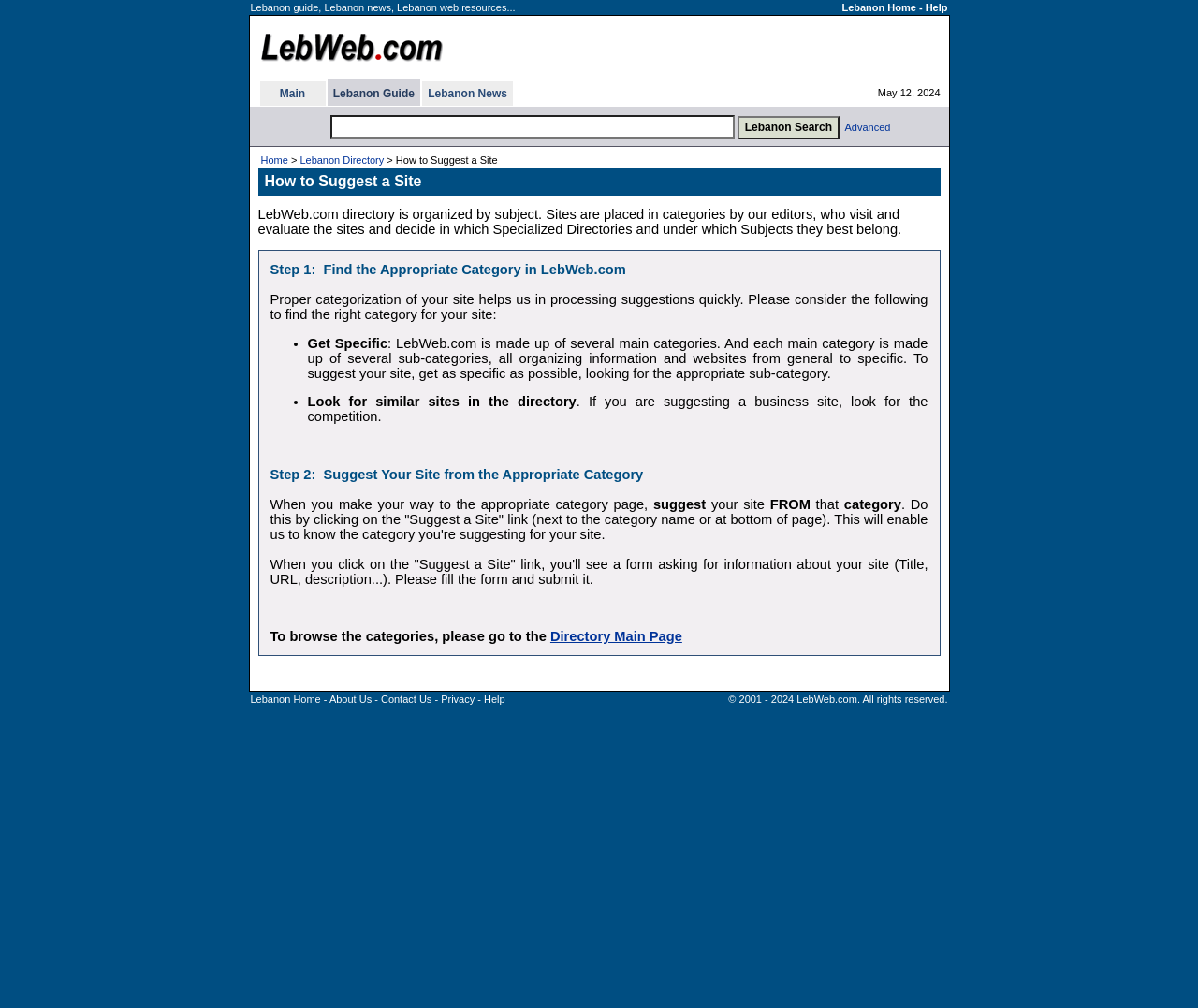Bounding box coordinates are specified in the format (top-left x, top-left y, bottom-right x, bottom-right y). All values are floating point numbers bounded between 0 and 1. Please provide the bounding box coordinate of the region this sentence describes: Lebanon Home

[0.209, 0.688, 0.268, 0.699]